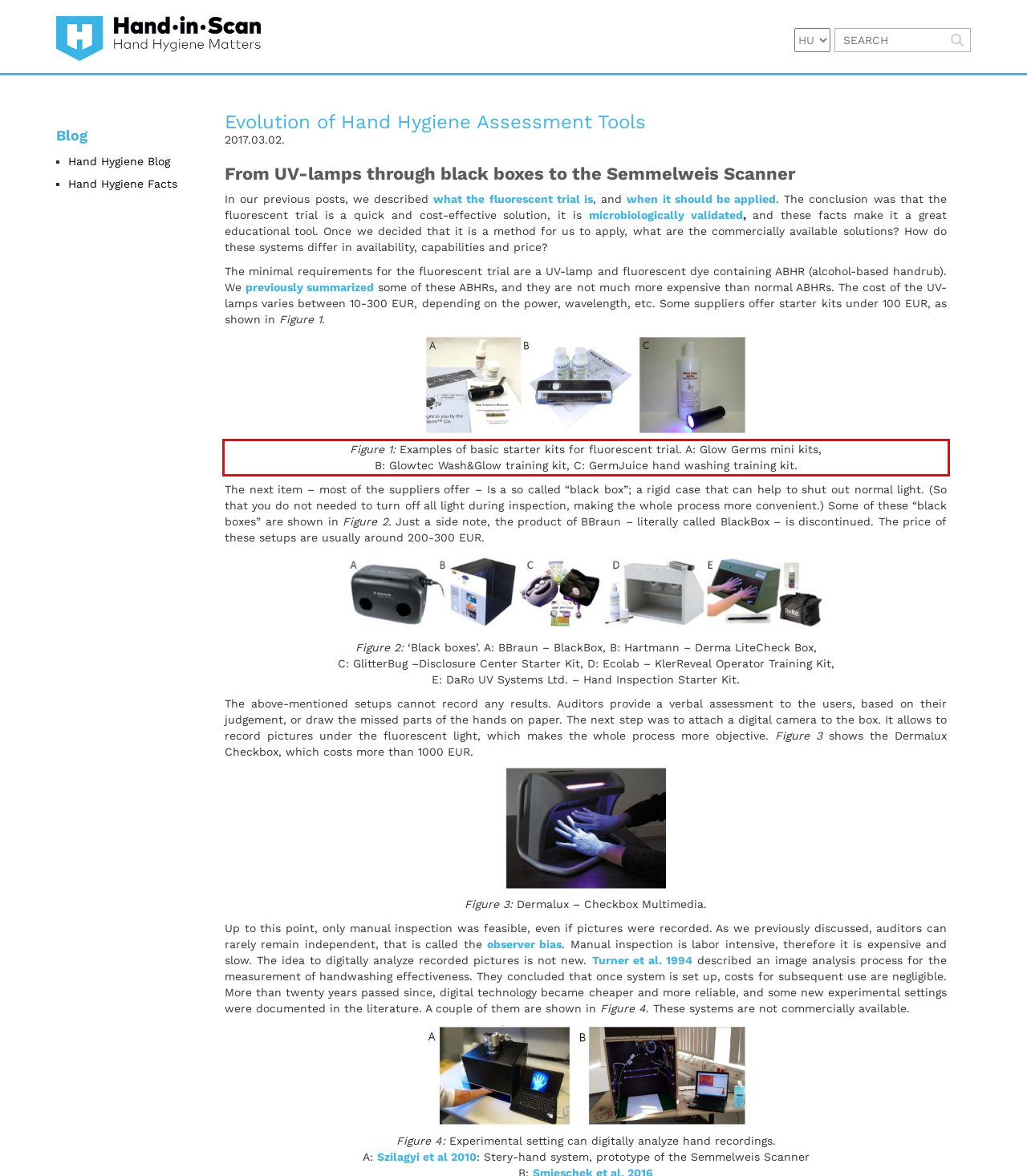You are provided with a screenshot of a webpage featuring a red rectangle bounding box. Extract the text content within this red bounding box using OCR.

Figure 1: Examples of basic starter kits for fluorescent trial. A: Glow Germs mini kits, B: Glowtec Wash&Glow training kit, C: GermJuice hand washing training kit.